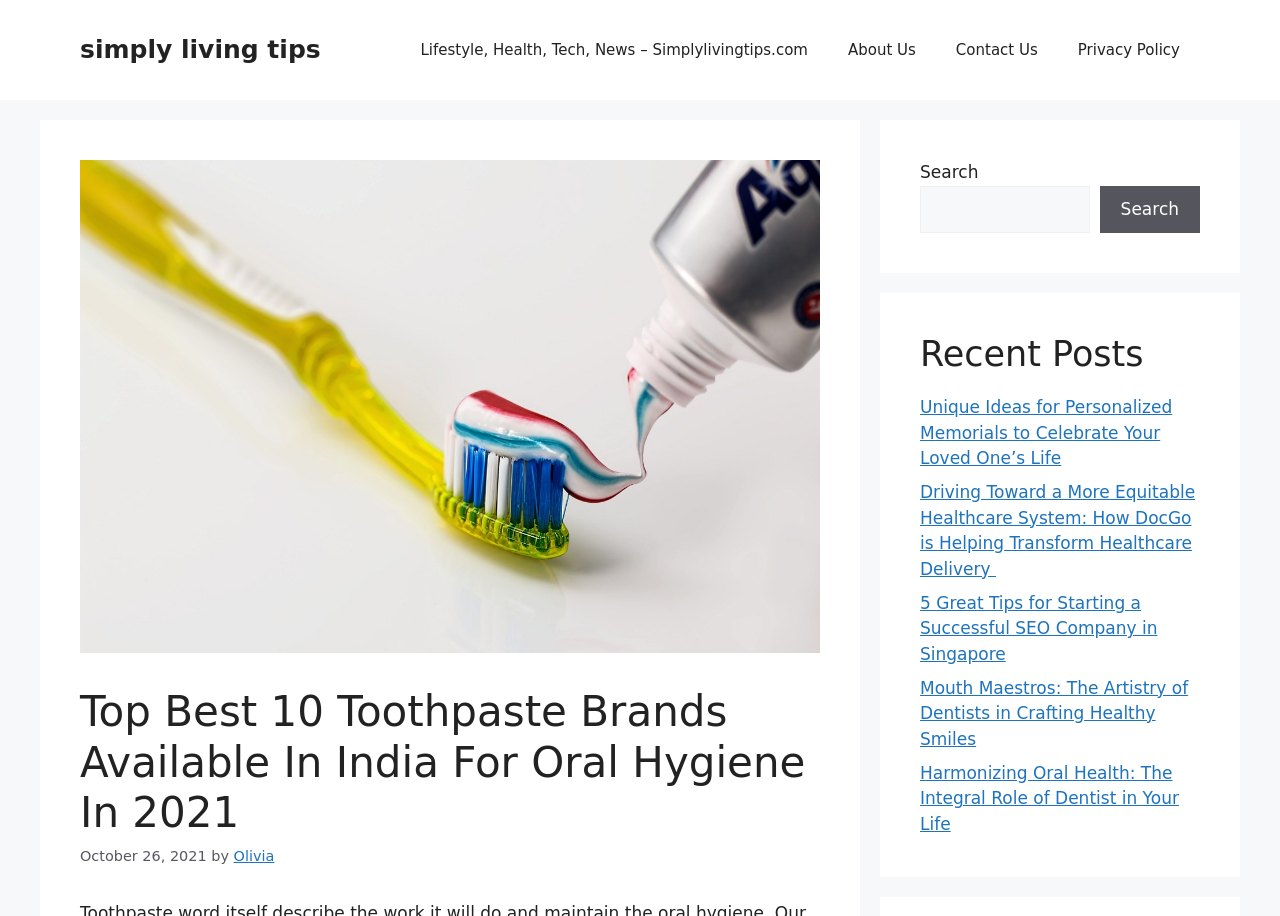Determine the bounding box coordinates for the area you should click to complete the following instruction: "check contact us page".

[0.731, 0.022, 0.826, 0.087]